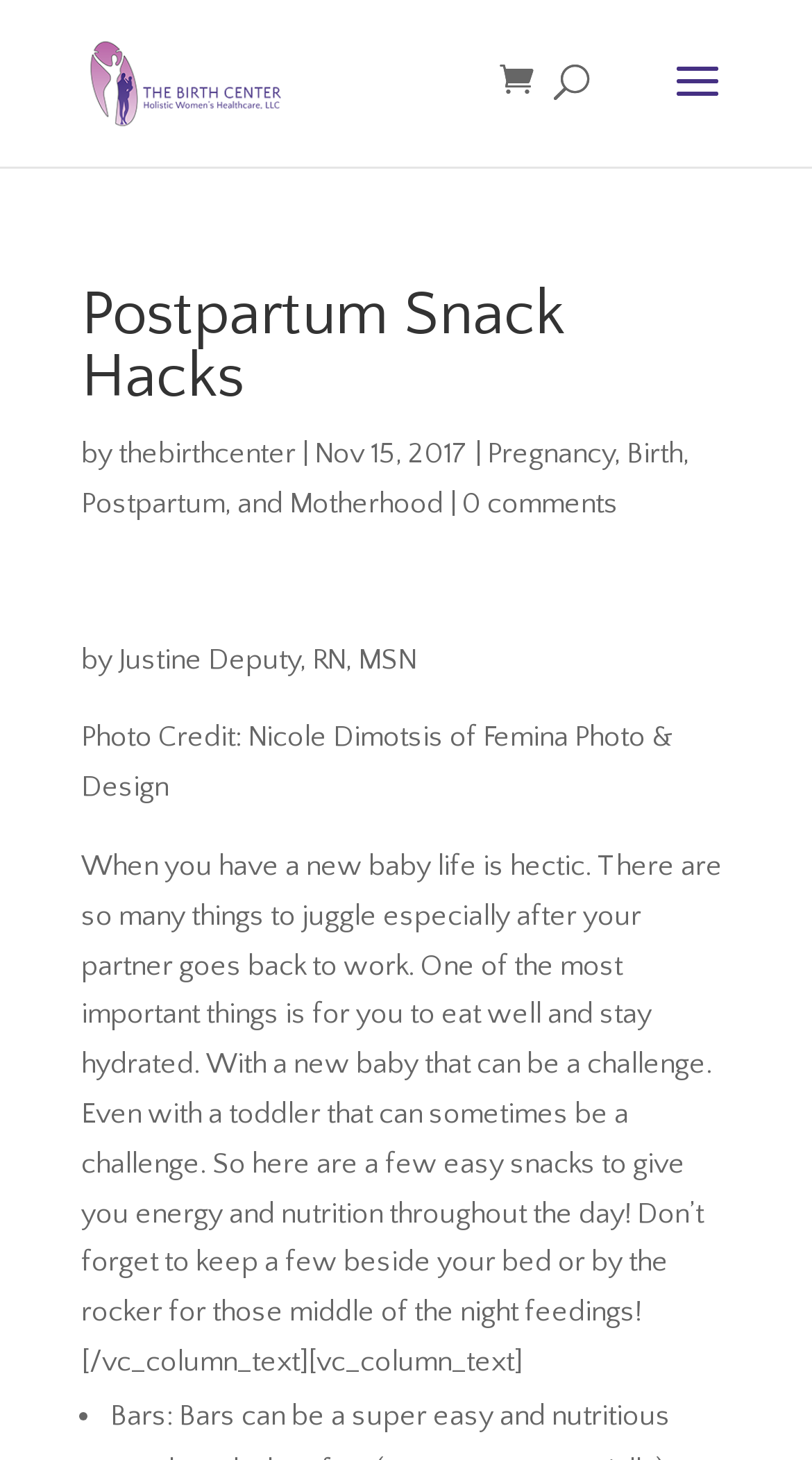What is the date of the article?
Please ensure your answer to the question is detailed and covers all necessary aspects.

I found the date of the article by looking at the text 'Nov 15, 2017' which is located below the author's name.